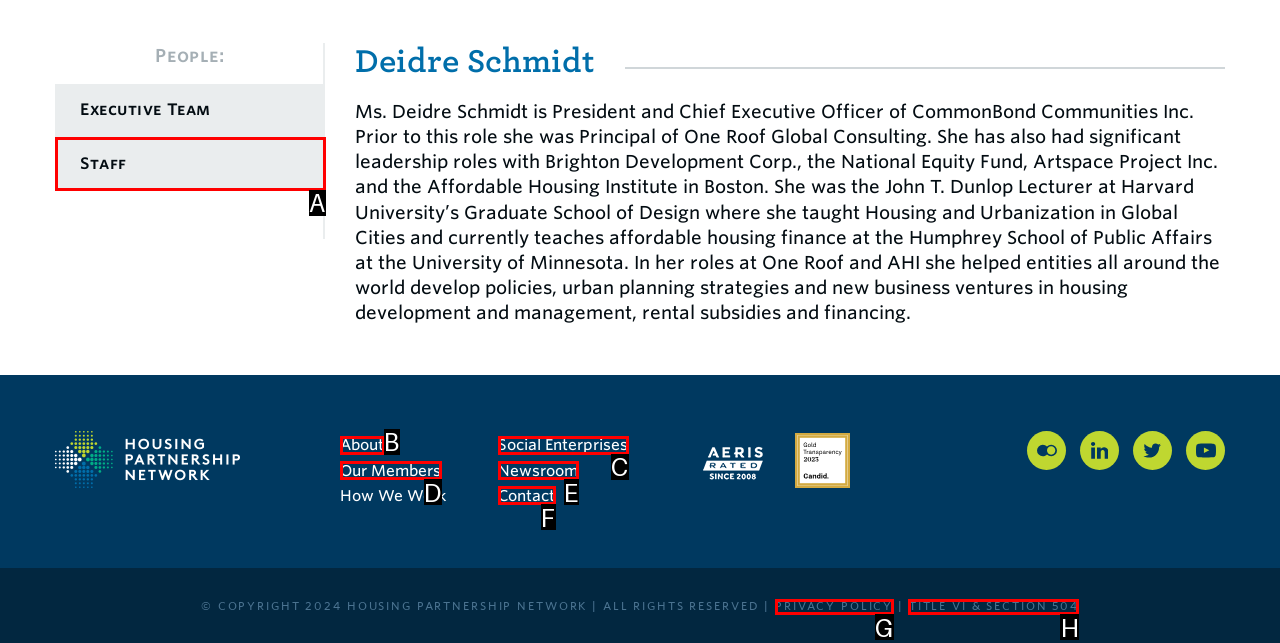Identify the matching UI element based on the description: PRIVACY POLICY
Reply with the letter from the available choices.

G